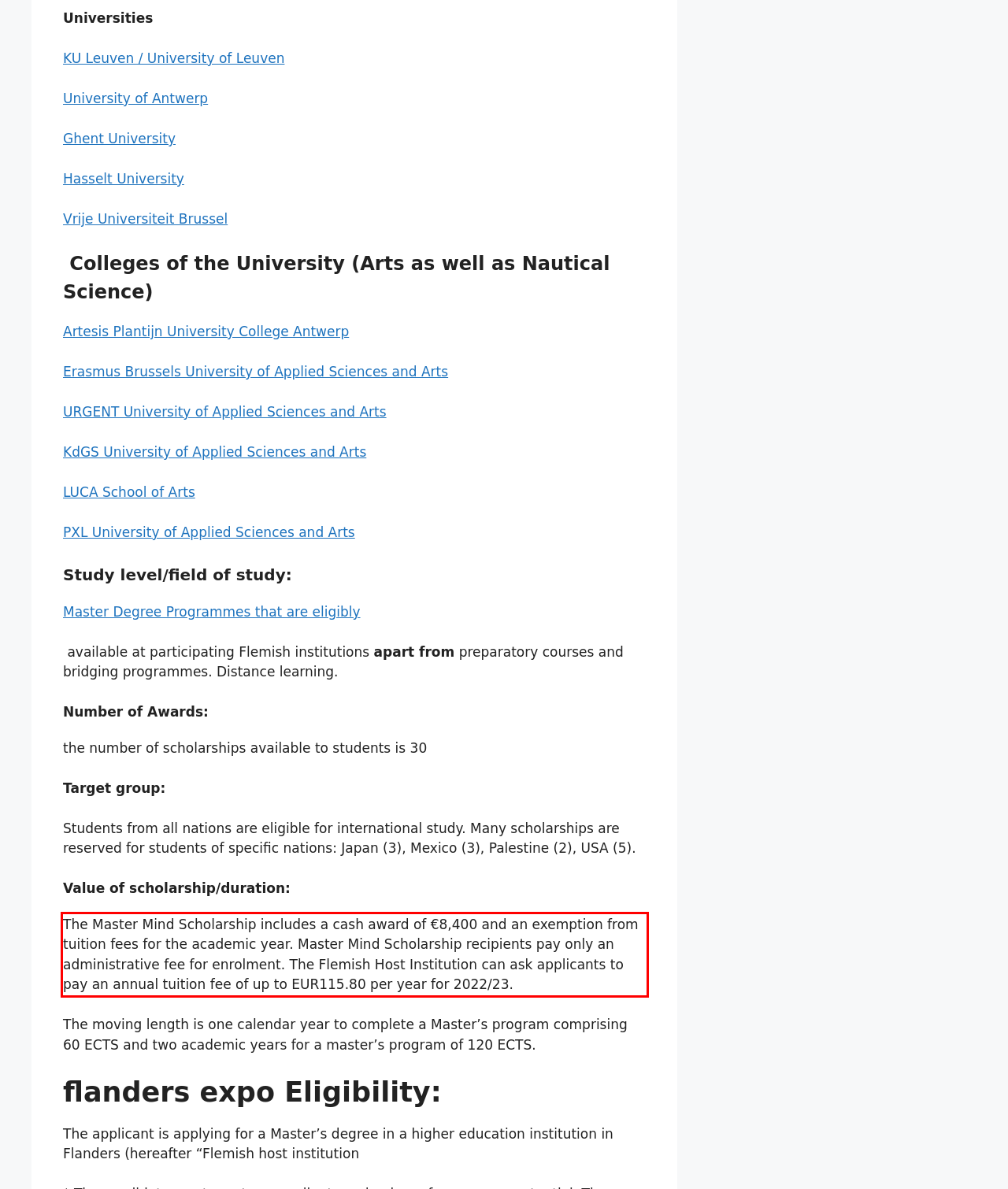Examine the webpage screenshot and use OCR to recognize and output the text within the red bounding box.

The Master Mind Scholarship includes a cash award of €8,400 and an exemption from tuition fees for the academic year. Master Mind Scholarship recipients pay only an administrative fee for enrolment. The Flemish Host Institution can ask applicants to pay an annual tuition fee of up to EUR115.80 per year for 2022/23.